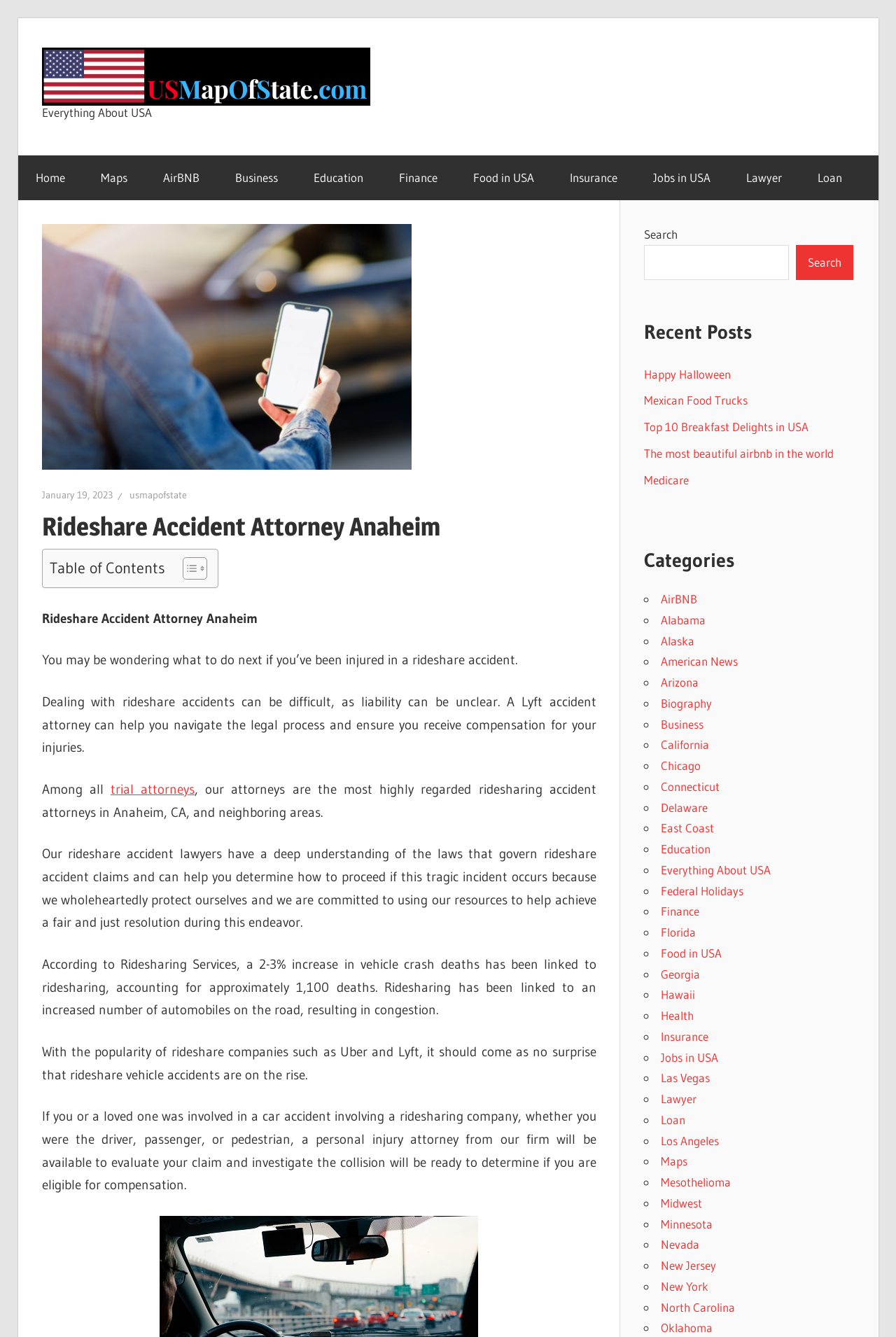Determine the bounding box coordinates of the region to click in order to accomplish the following instruction: "Read the 'Rideshare Accident Attorney Anaheim' article". Provide the coordinates as four float numbers between 0 and 1, specifically [left, top, right, bottom].

[0.046, 0.38, 0.665, 0.407]